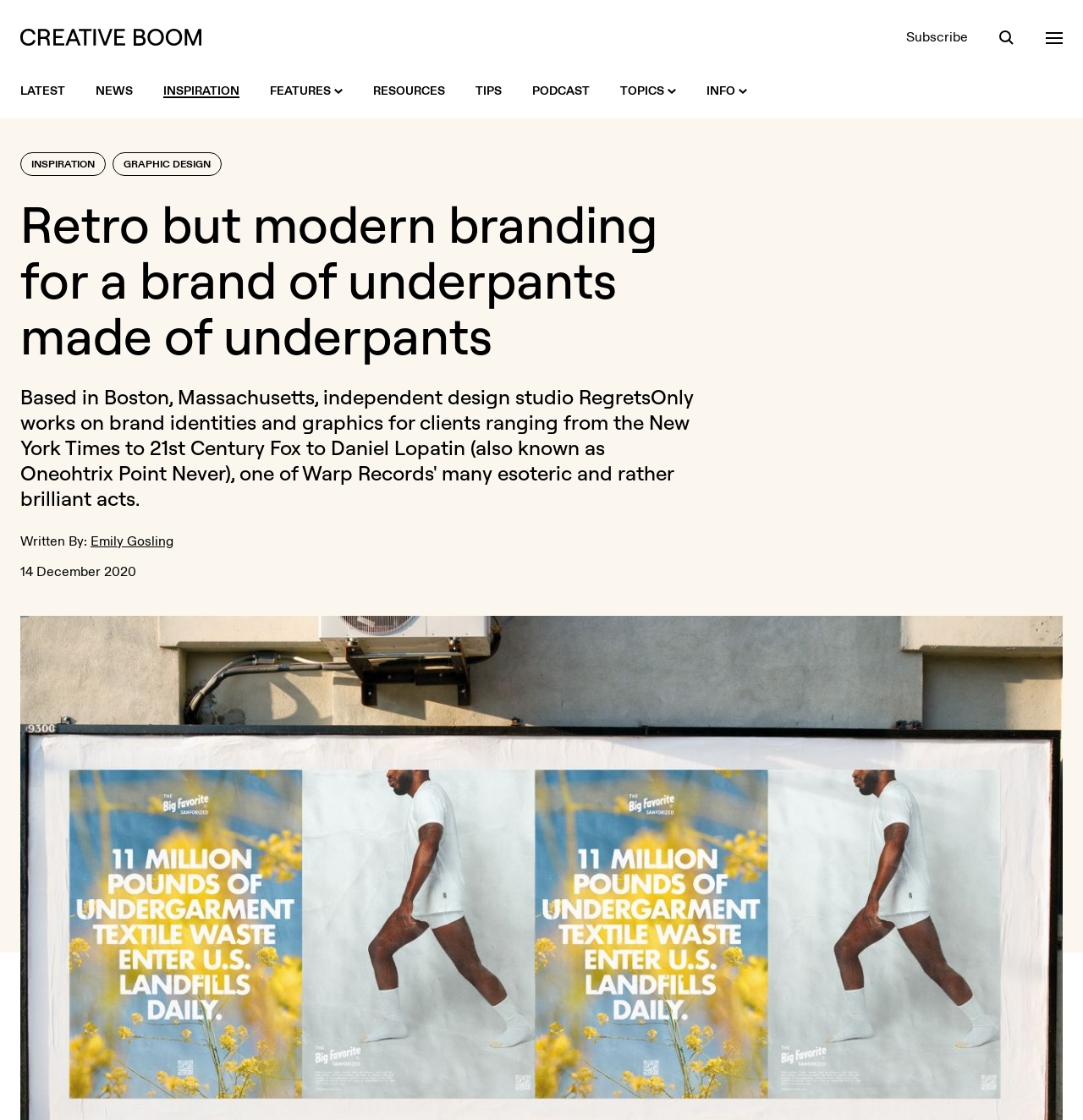Please answer the following question using a single word or phrase: 
What is the topic of the article?

Retro but modern branding